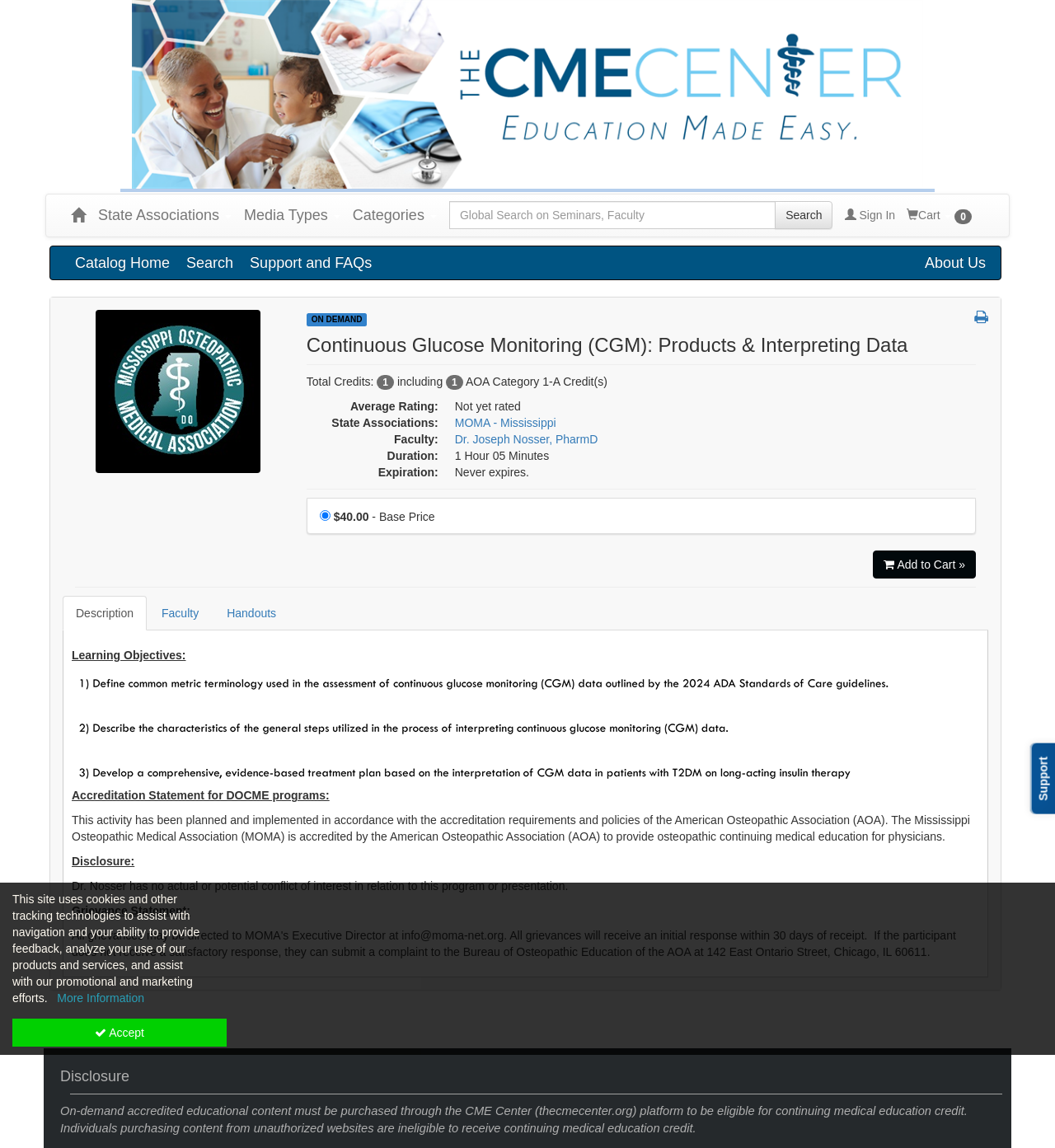Could you highlight the region that needs to be clicked to execute the instruction: "View all On Demand Products"?

[0.29, 0.273, 0.348, 0.284]